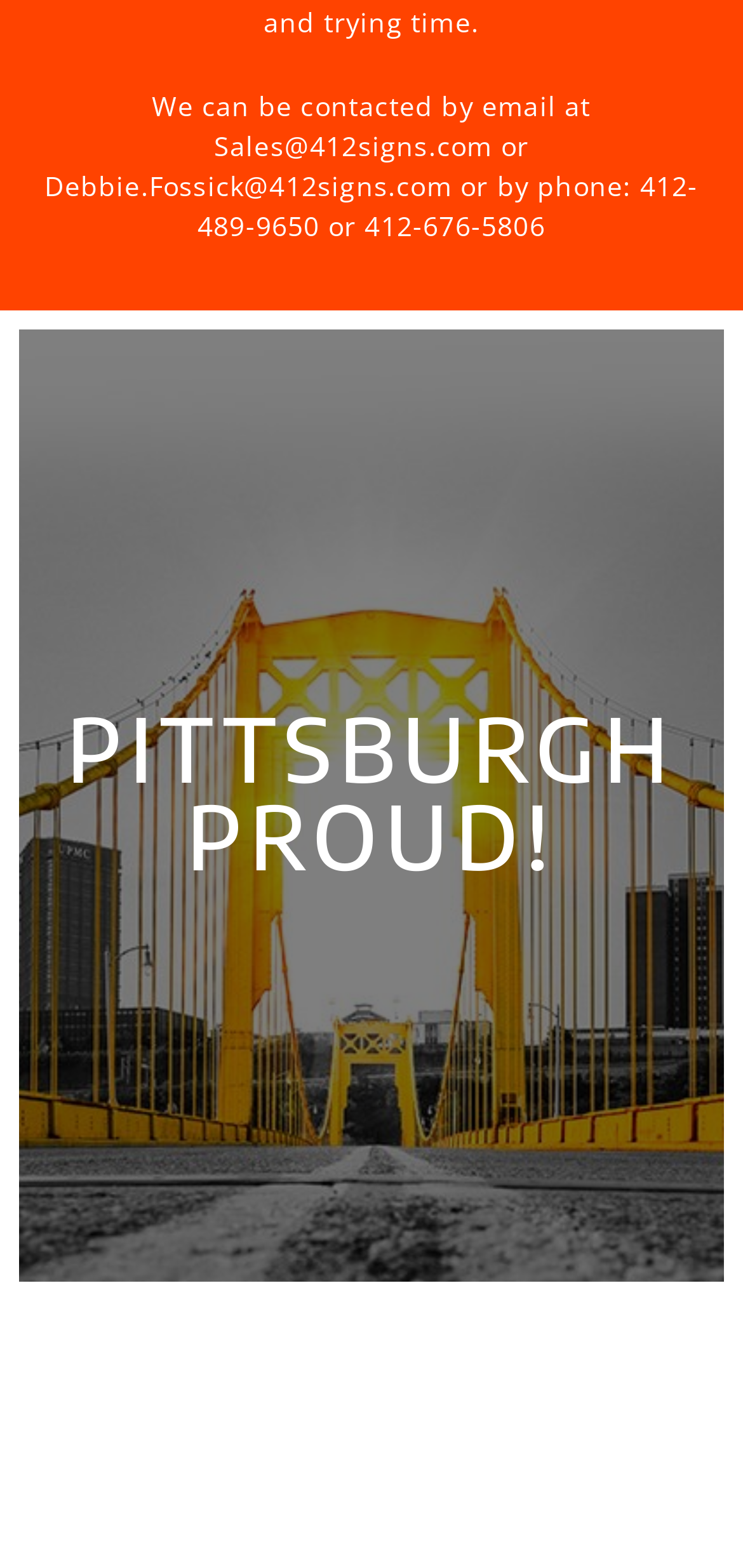Given the description Sales@412signs.com, predict the bounding box coordinates of the UI element. Ensure the coordinates are in the format (top-left x, top-left y, bottom-right x, bottom-right y) and all values are between 0 and 1.

[0.288, 0.081, 0.663, 0.104]